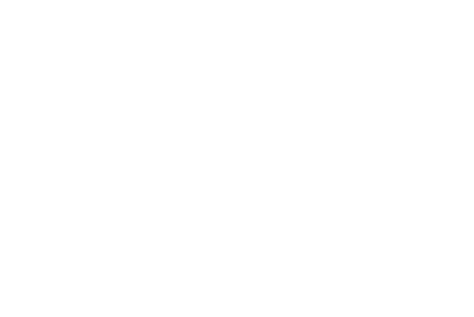Describe every significant element in the image thoroughly.

The image is titled "Everything is agile [updated]" and symbolizes the concept of agile methodology in software development. It likely features visual elements that reflect dexterity and flexibility, emphasizing a modern approach to project management. This aligns with the accompanying text, which discusses how software development has evolved from lengthy processes to more dynamic and responsive strategies. The context suggests a focus on efficiency and adaptability in creating software products, underscoring the importance of agile principles in today's fast-paced technology landscape.